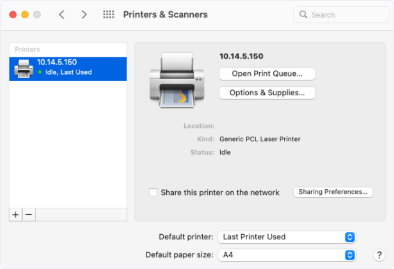What is the default paper size set to?
Please respond to the question with a detailed and informative answer.

The default paper size can be found in the preferences section, which allows users to set their printing preferences, and it is currently set to A4.